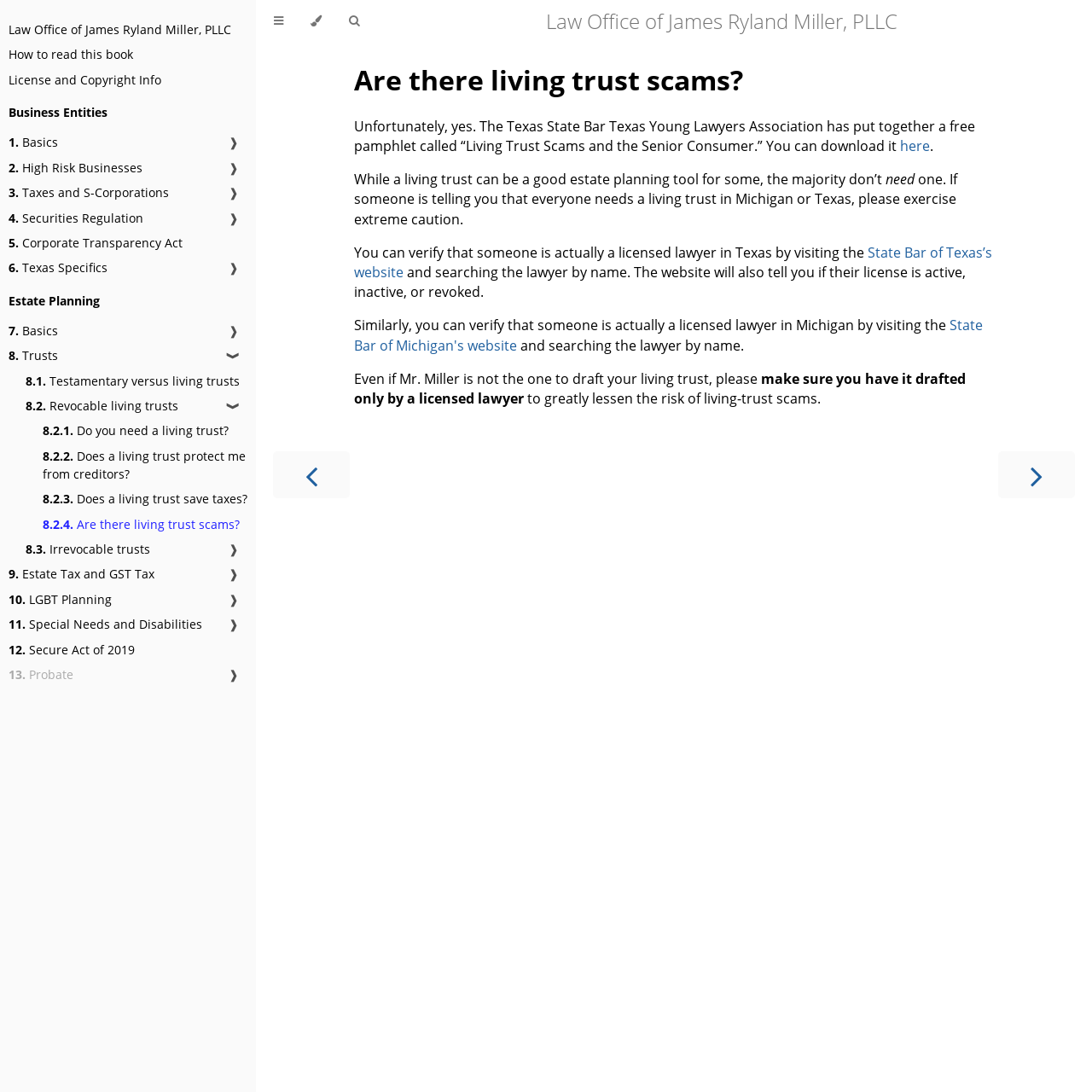What is the purpose of a living trust?
Answer with a single word or short phrase according to what you see in the image.

Estate planning tool